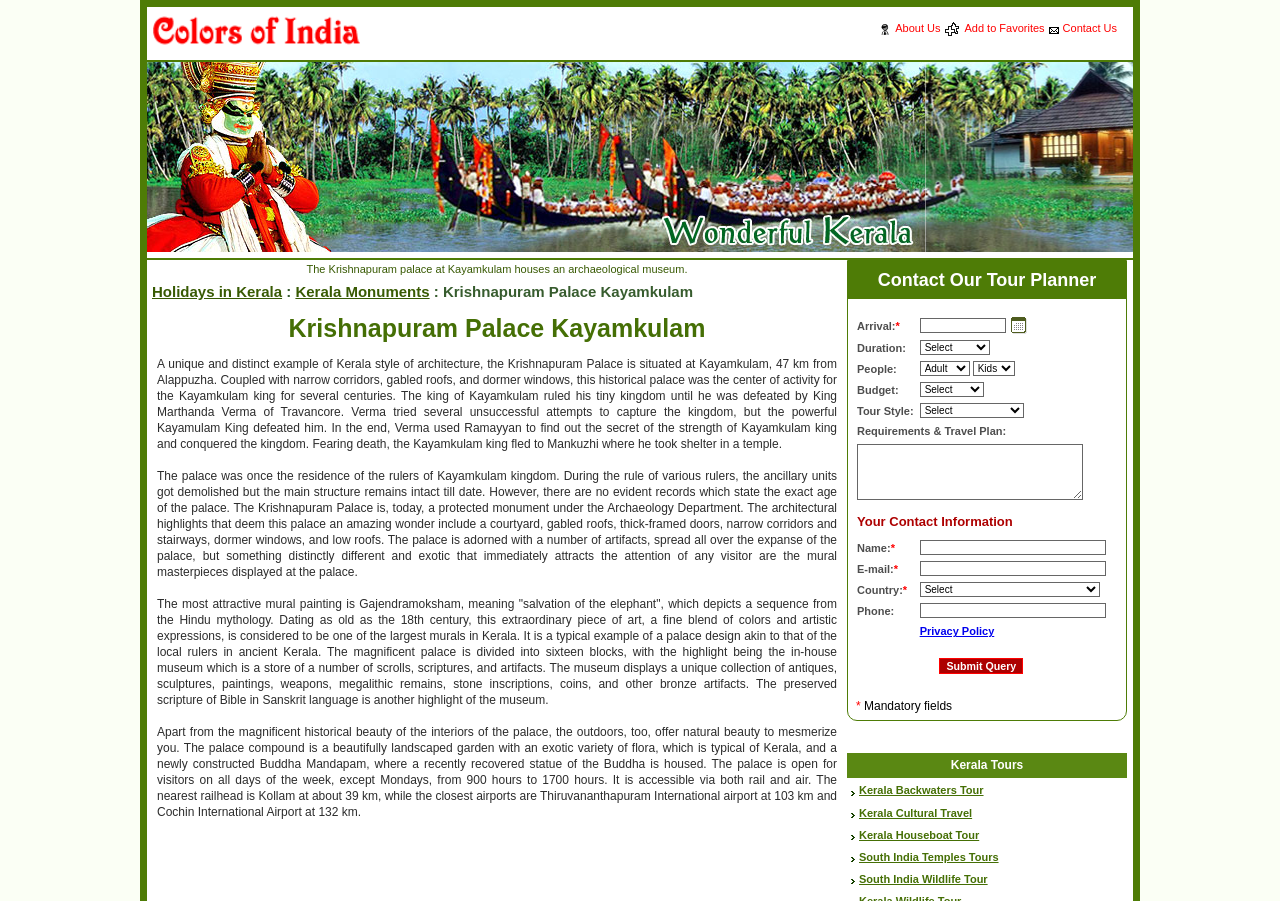What is the timing for visiting the Krishnapuram Palace? Please answer the question using a single word or phrase based on the image.

900 hours to 1700 hours